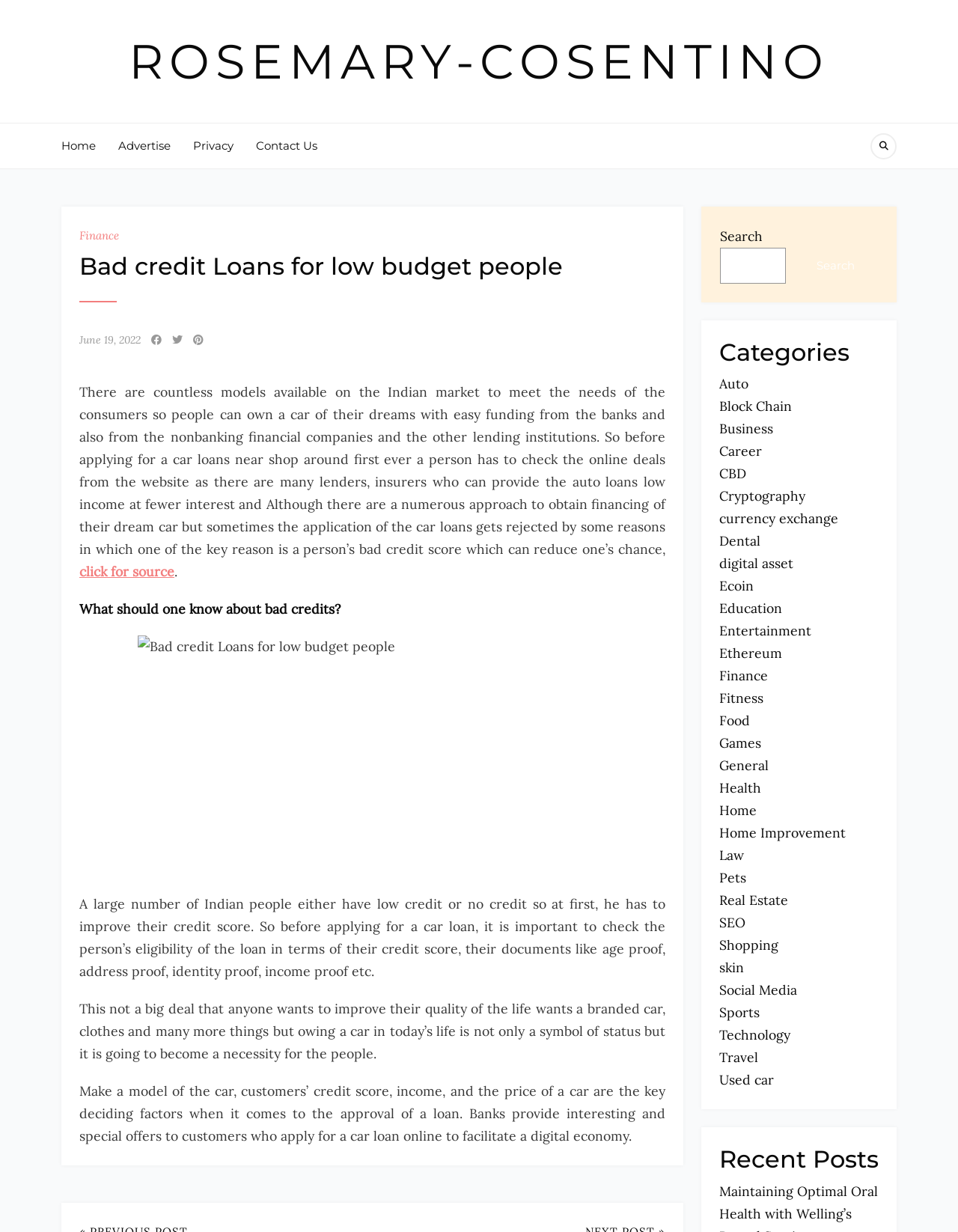Identify and provide the main heading of the webpage.

Bad credit Loans for low budget people